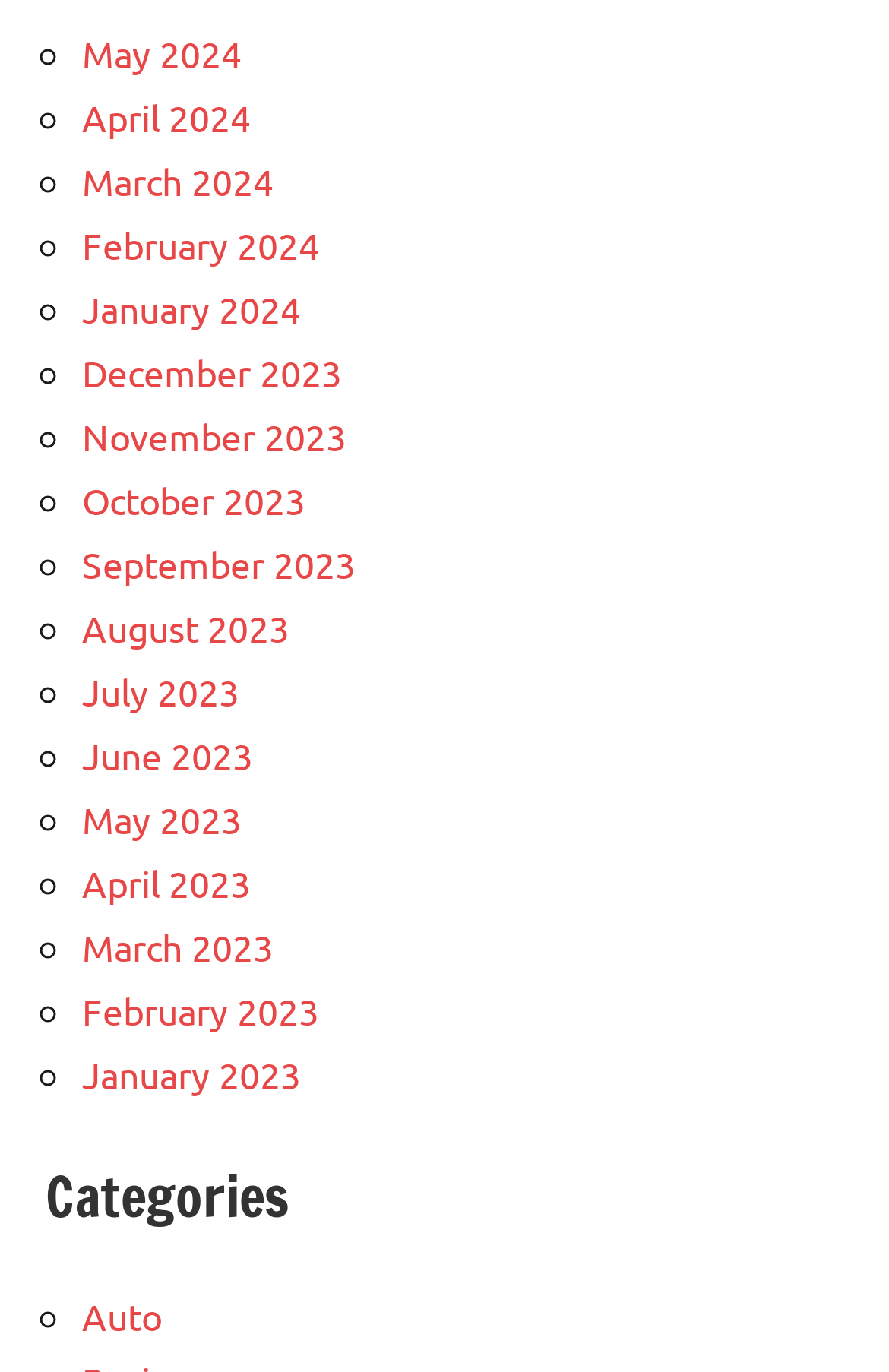Determine the bounding box coordinates of the UI element described by: "Auto".

[0.092, 0.942, 0.182, 0.975]